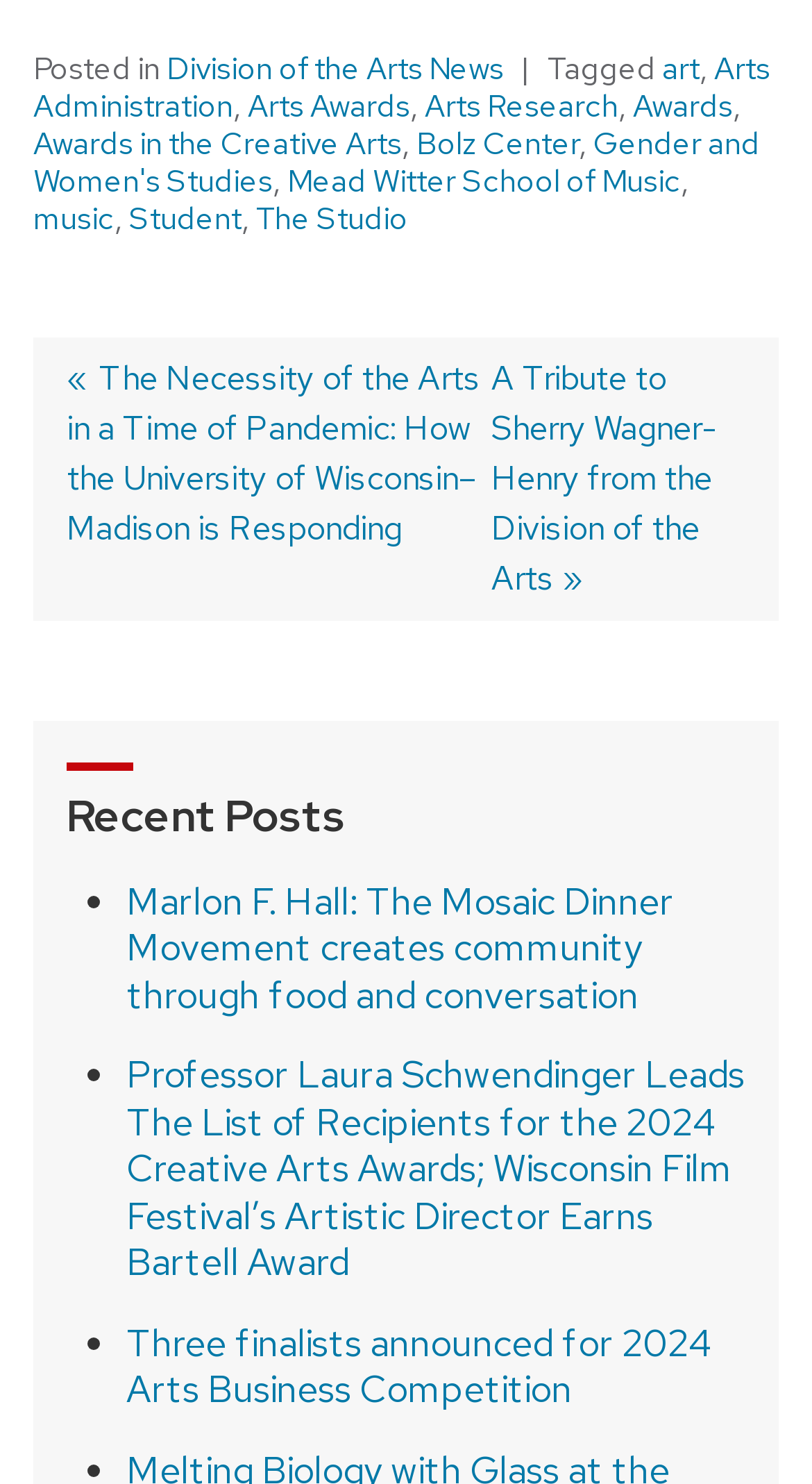Based on the visual content of the image, answer the question thoroughly: What is the name of the school mentioned in the recent posts?

I found a link with the text 'Mead Witter School of Music' which is the name of the school mentioned in the recent posts.